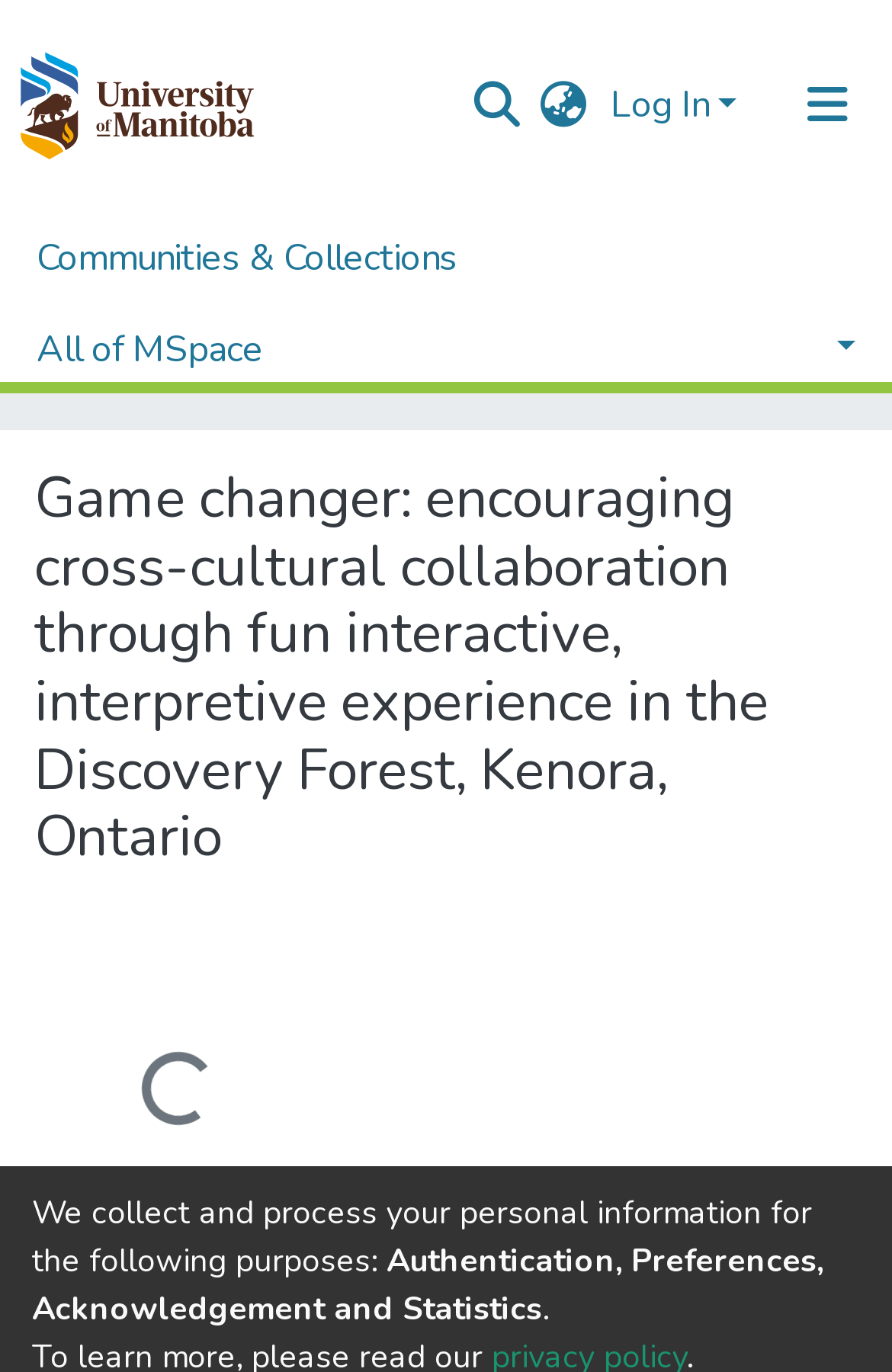Please answer the following question using a single word or phrase: 
What is the bounding box coordinate of the repository logo?

[0.021, 0.035, 0.285, 0.118]